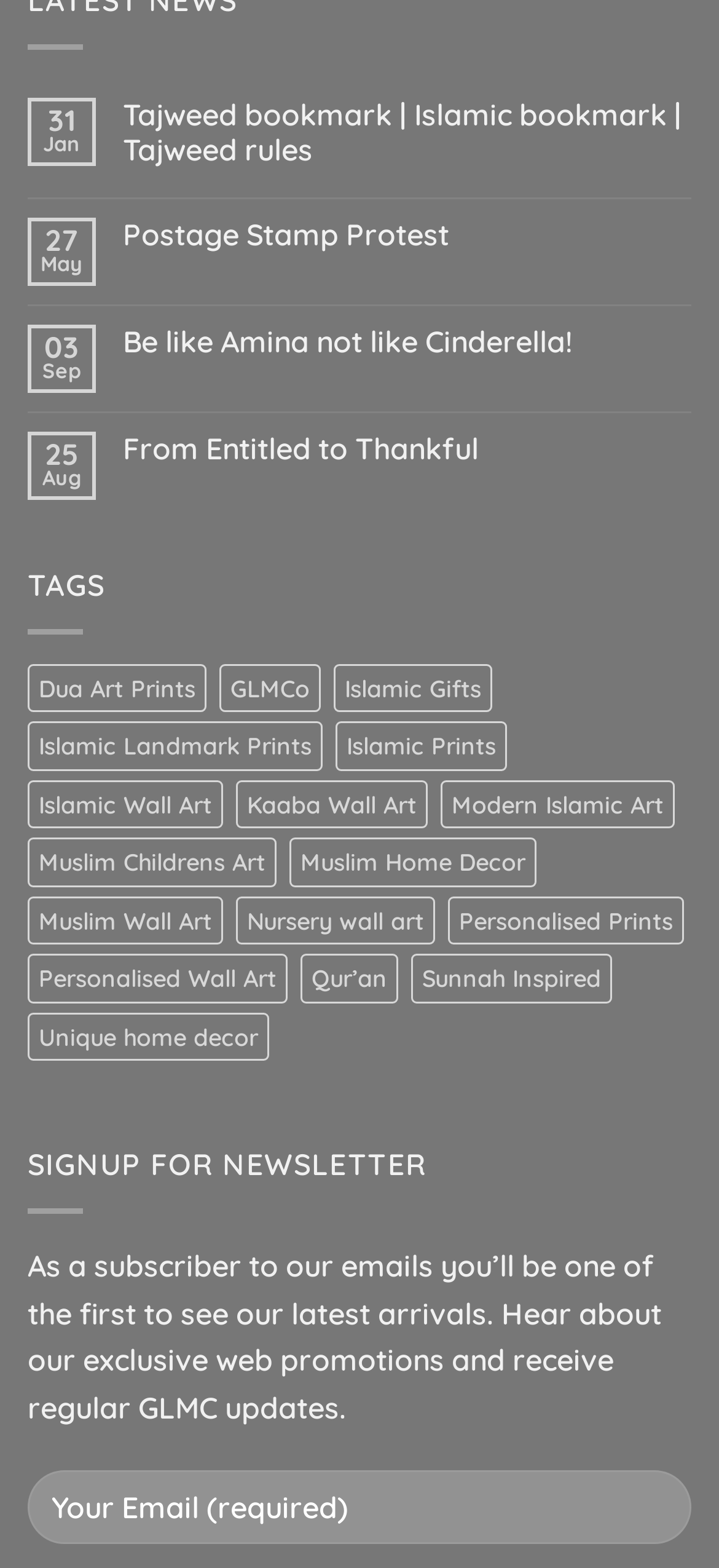Please identify the bounding box coordinates of the region to click in order to complete the task: "Enter email address in the 'Your Email (required)' textbox". The coordinates must be four float numbers between 0 and 1, specified as [left, top, right, bottom].

[0.038, 0.938, 0.962, 0.985]